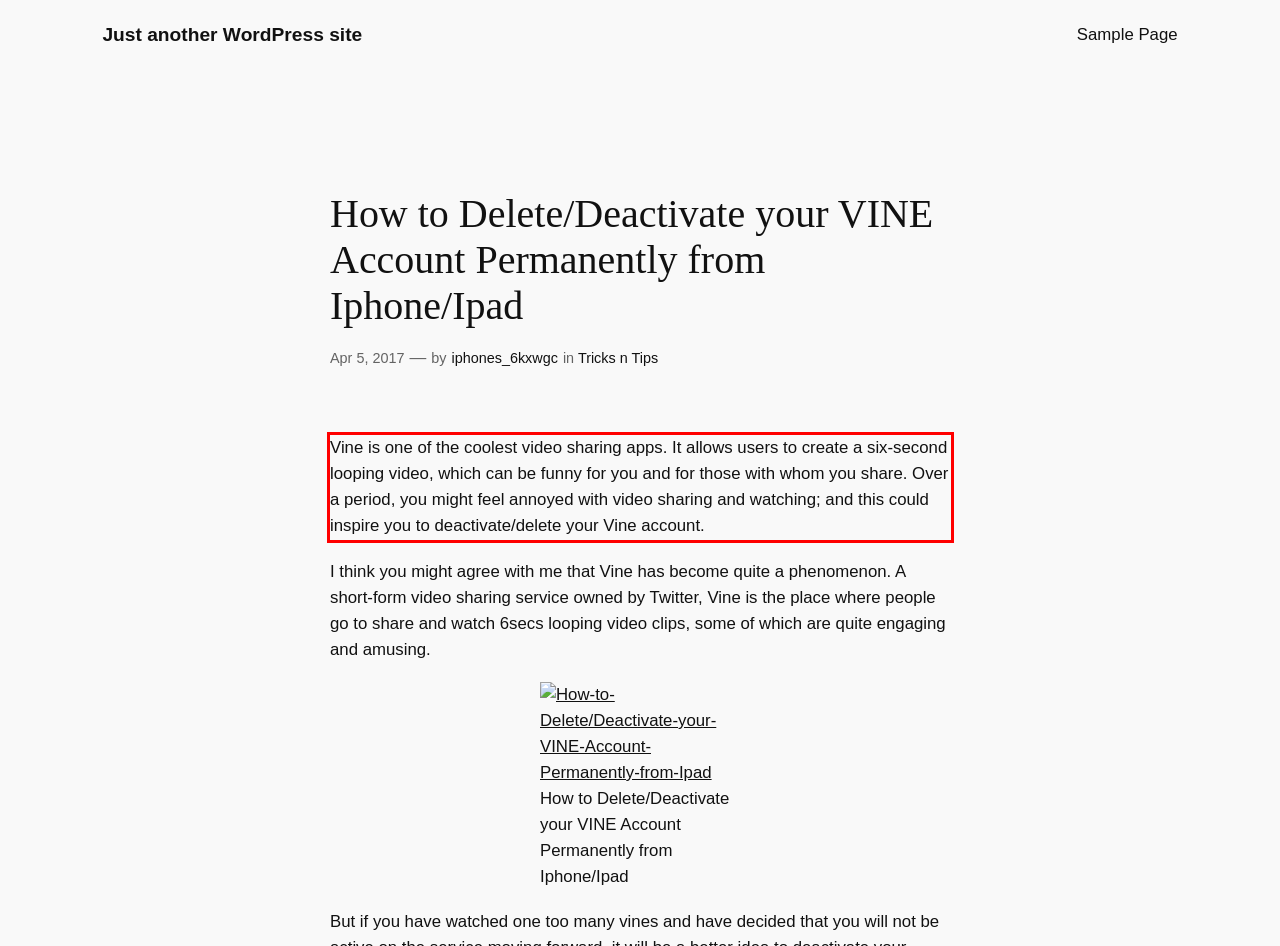You are given a screenshot showing a webpage with a red bounding box. Perform OCR to capture the text within the red bounding box.

Vine is one of the coolest video sharing apps. It allows users to create a six-second looping video, which can be funny for you and for those with whom you share. Over a period, you might feel annoyed with video sharing and watching; and this could inspire you to deactivate/delete your Vine account.